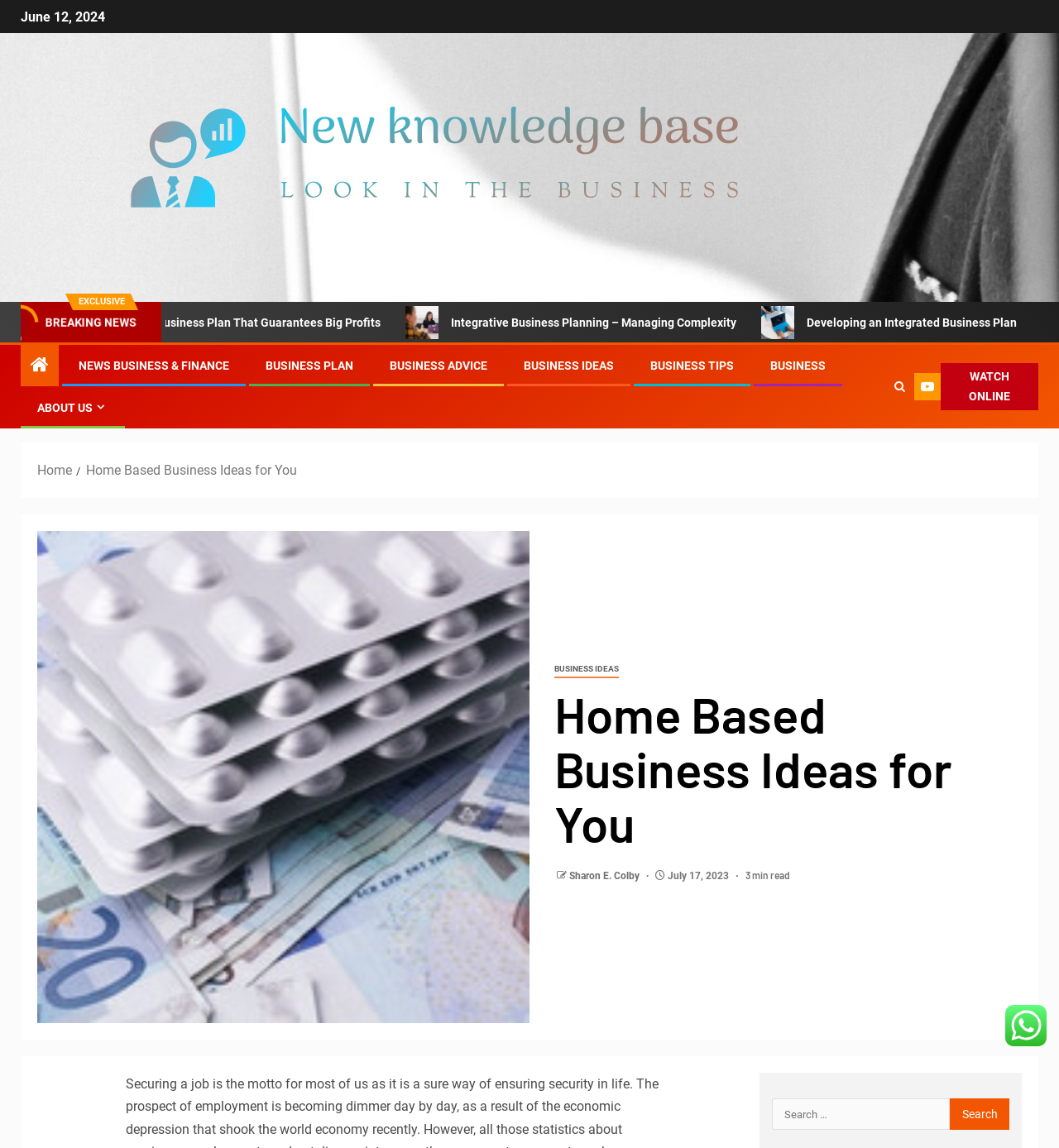How many minutes does it take to read the article?
Look at the image and answer the question using a single word or phrase.

3 min